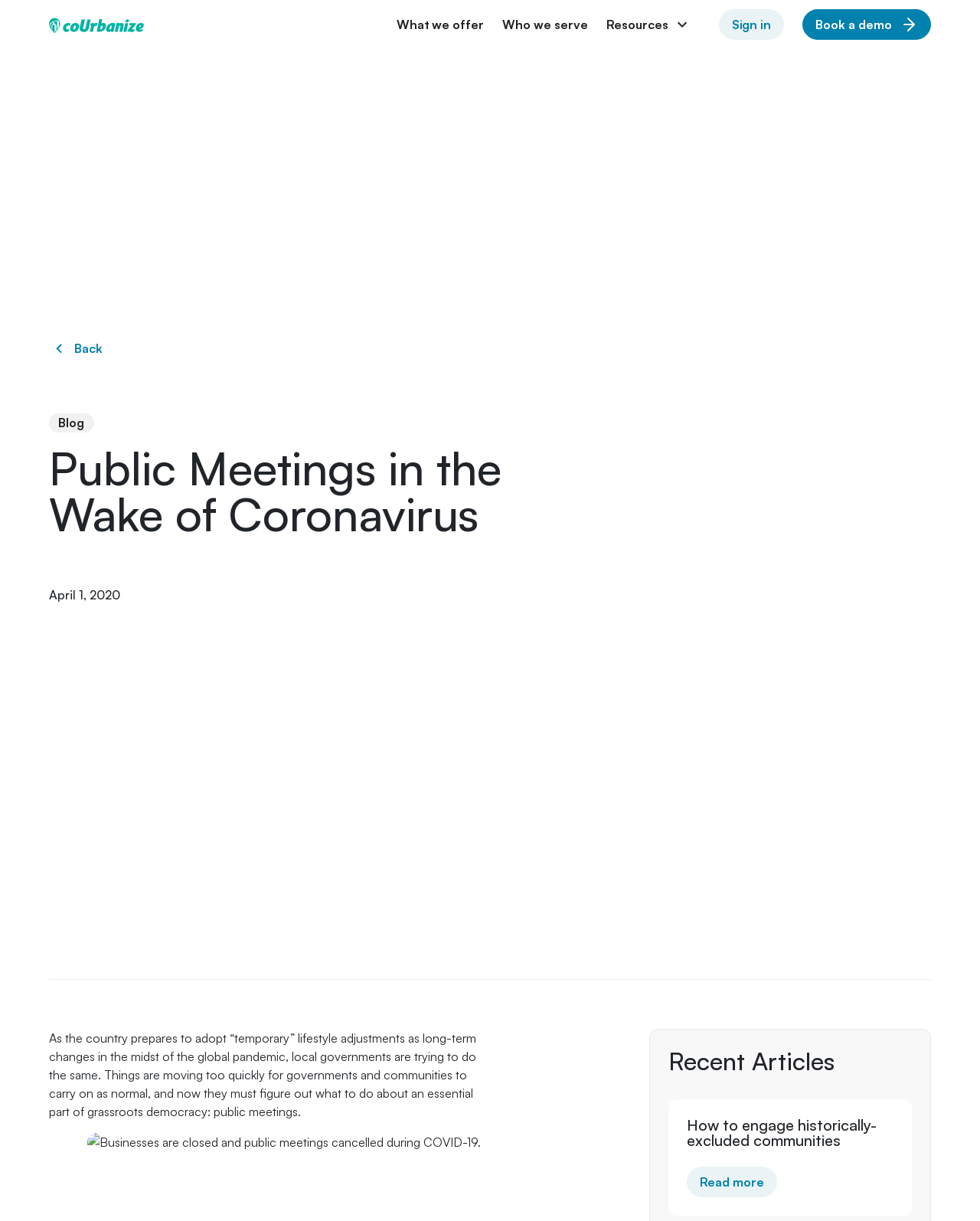Find the bounding box coordinates for the area that must be clicked to perform this action: "Sign in".

[0.733, 0.008, 0.8, 0.033]